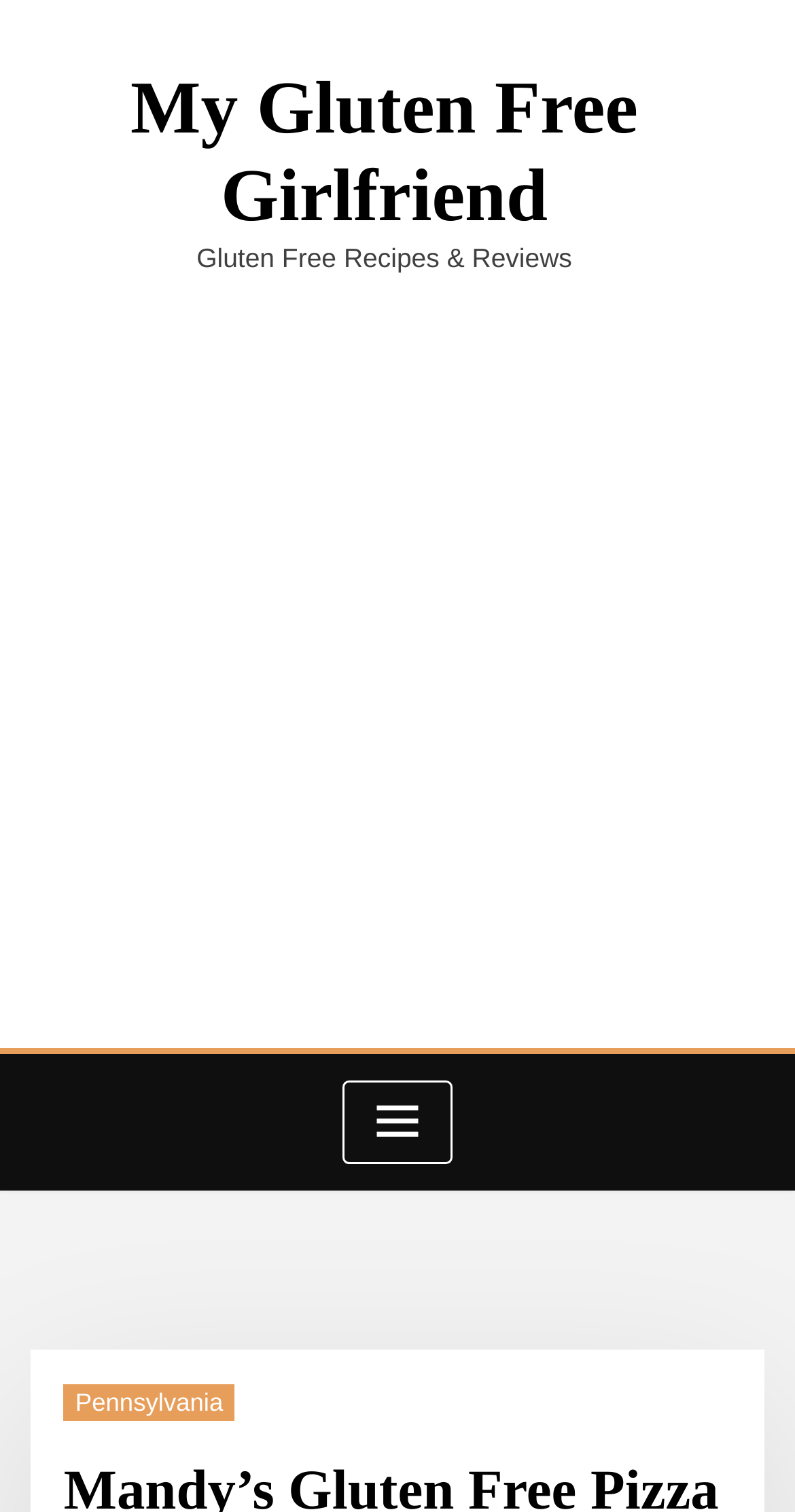Using the description "My Gluten Free Girlfriend", locate and provide the bounding box of the UI element.

[0.164, 0.042, 0.803, 0.157]